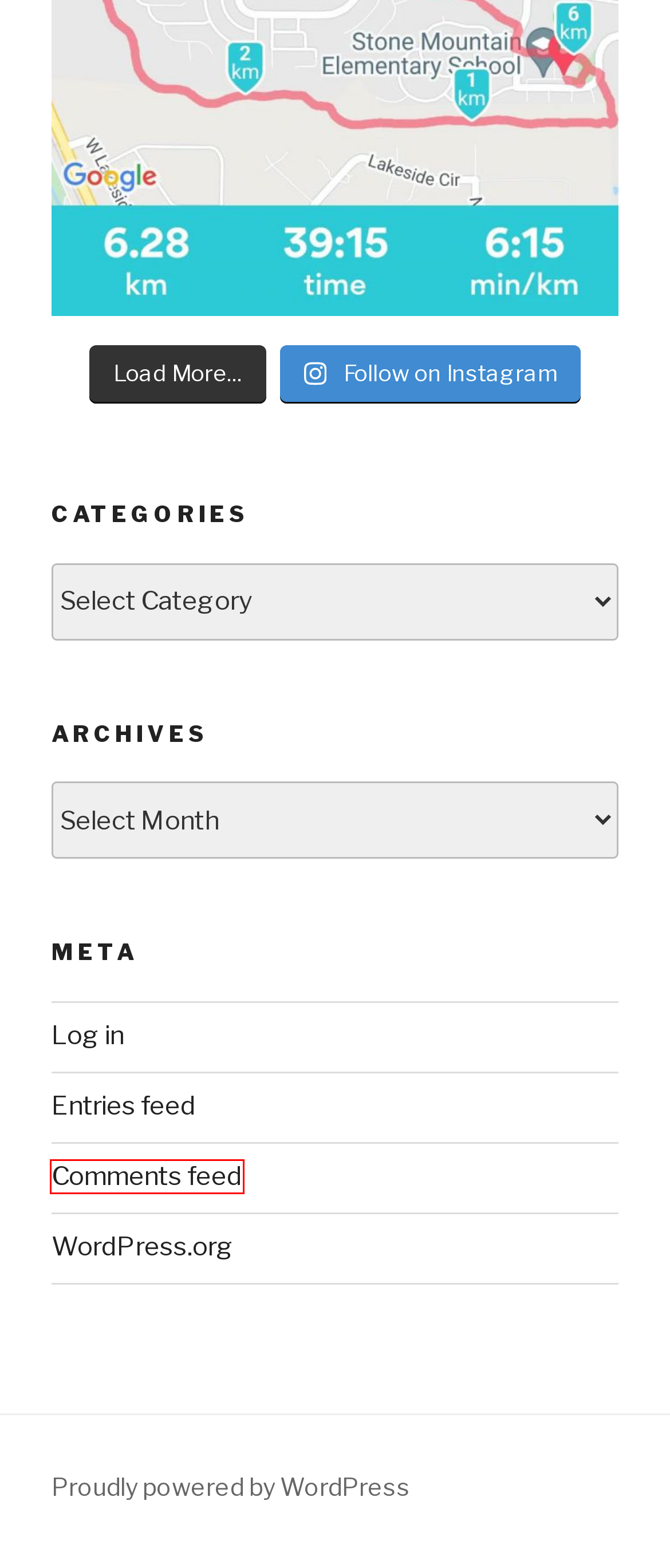You are given a webpage screenshot where a red bounding box highlights an element. Determine the most fitting webpage description for the new page that loads after clicking the element within the red bounding box. Here are the candidates:
A. Doyce – Doyce Testerman
B. Doyce Testerman
C. Current Sexual Teachings of Religious Groups – Doyce Testerman
D. Doyce Testerman – Perpetual projects and daily obsessions.
E. A brief aside on usage within the English language. – Doyce Testerman
F. Log In ‹ Doyce Testerman — WordPress
G. Comments for Doyce Testerman
H. Blog Tool, Publishing Platform, and CMS – WordPress.org

G